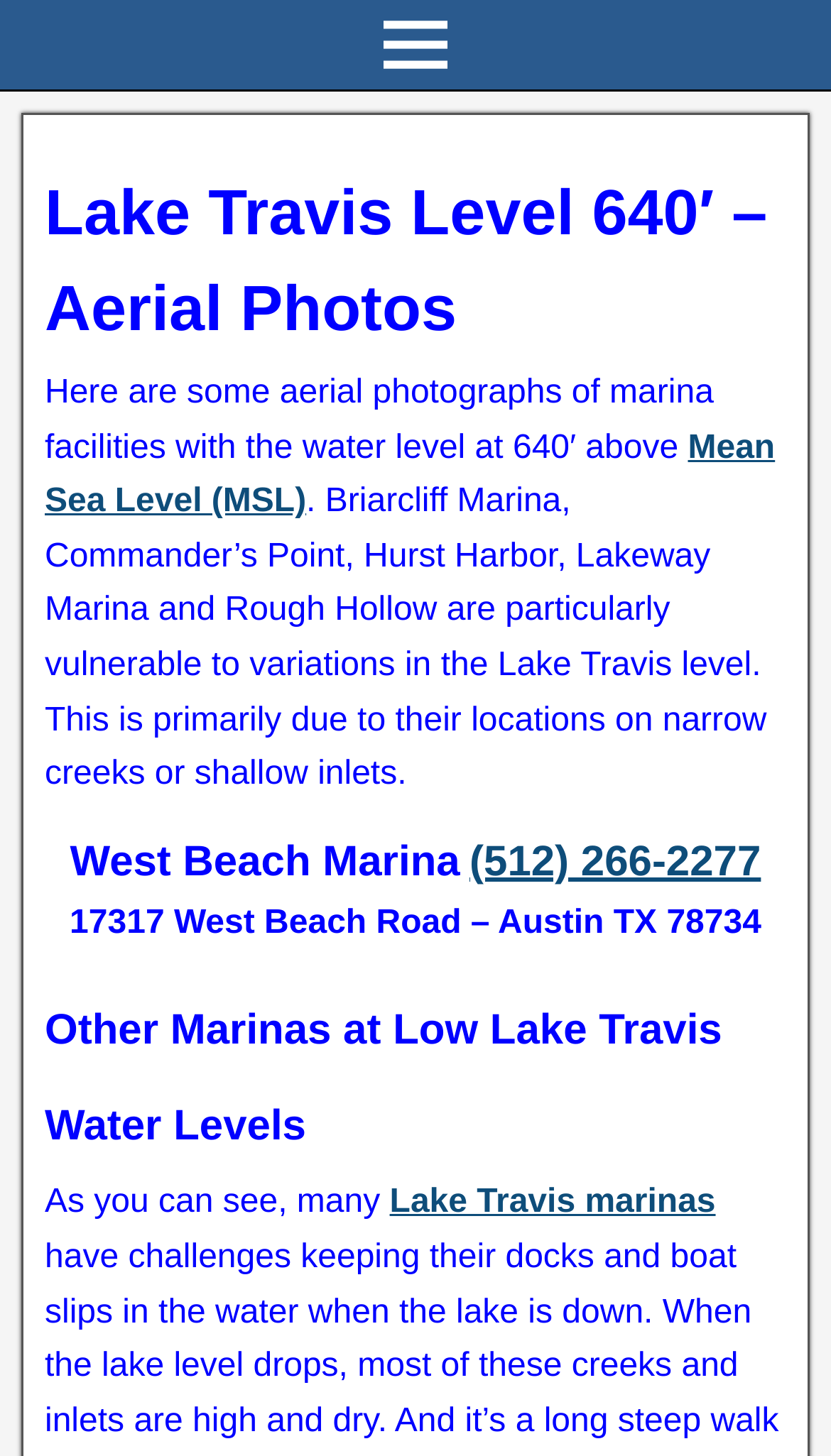What is the water level of Lake Travis in the aerial photos?
Refer to the image and provide a one-word or short phrase answer.

640'